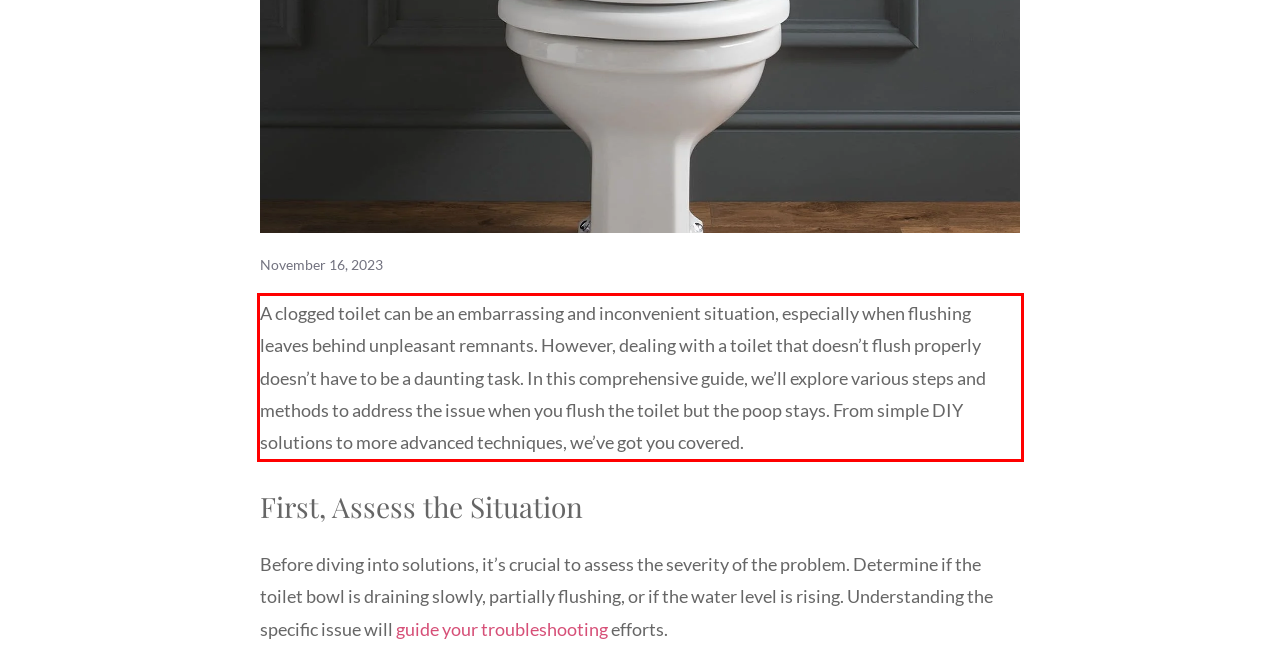Given a webpage screenshot, locate the red bounding box and extract the text content found inside it.

A clogged toilet can be an embarrassing and inconvenient situation, especially when flushing leaves behind unpleasant remnants. However, dealing with a toilet that doesn’t flush properly doesn’t have to be a daunting task. In this comprehensive guide, we’ll explore various steps and methods to address the issue when you flush the toilet but the poop stays. From simple DIY solutions to more advanced techniques, we’ve got you covered.